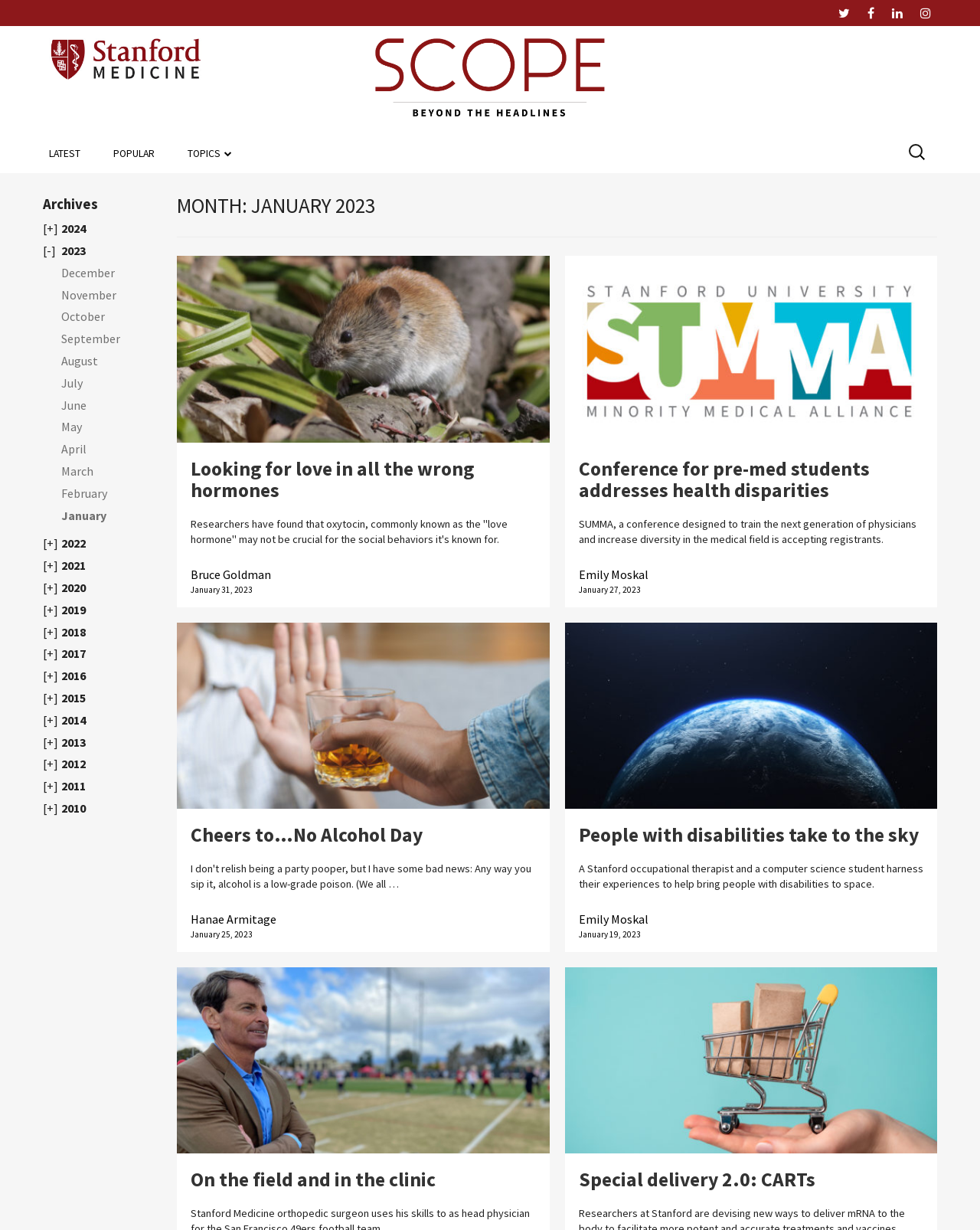Examine the image and give a thorough answer to the following question:
What is the name of the author of the third article?

I found the answer by looking at the footer of the third article, which has an 'Author' section with the name 'Hanae Armitage'.